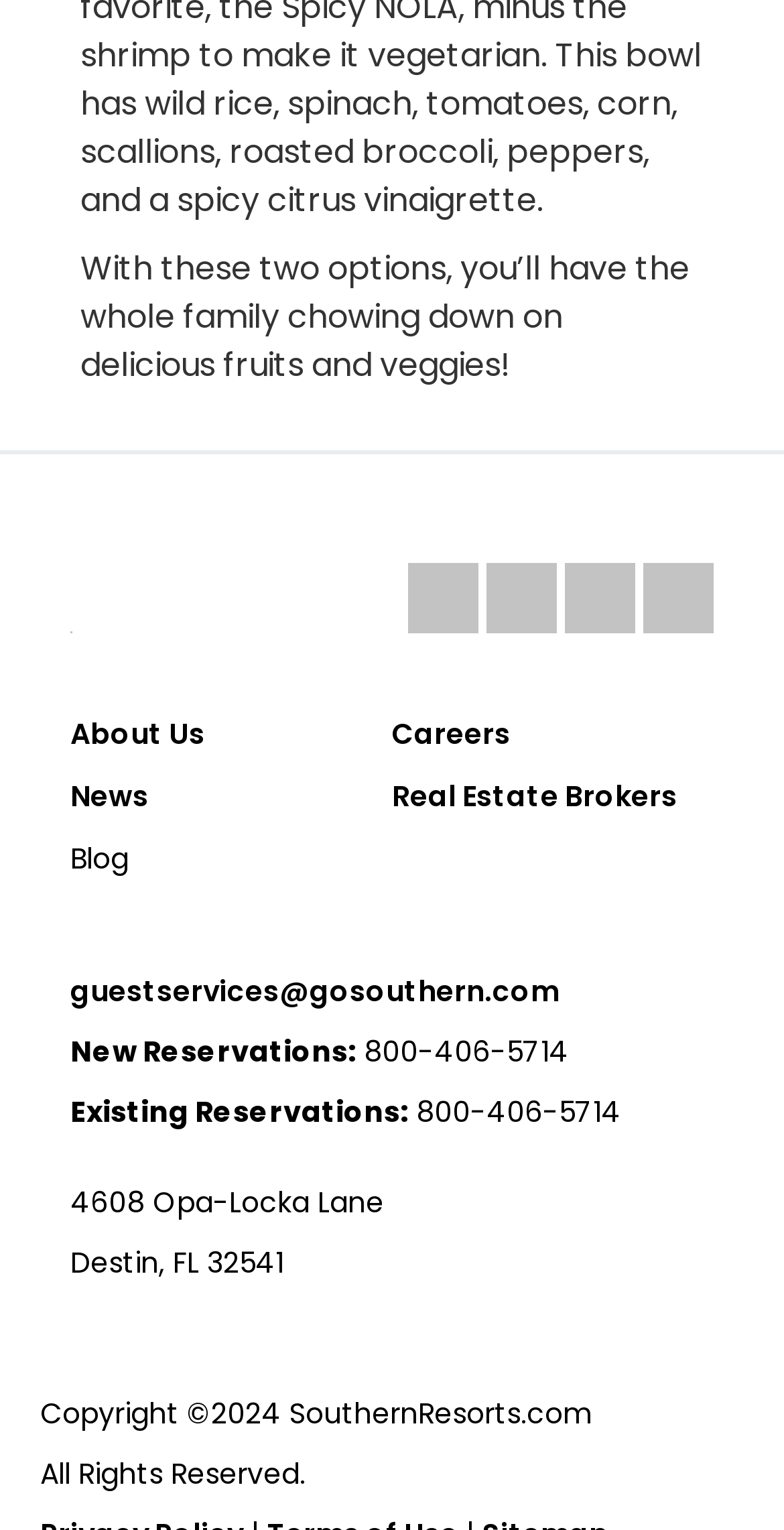Answer the following inquiry with a single word or phrase:
What year is the copyright for?

2024